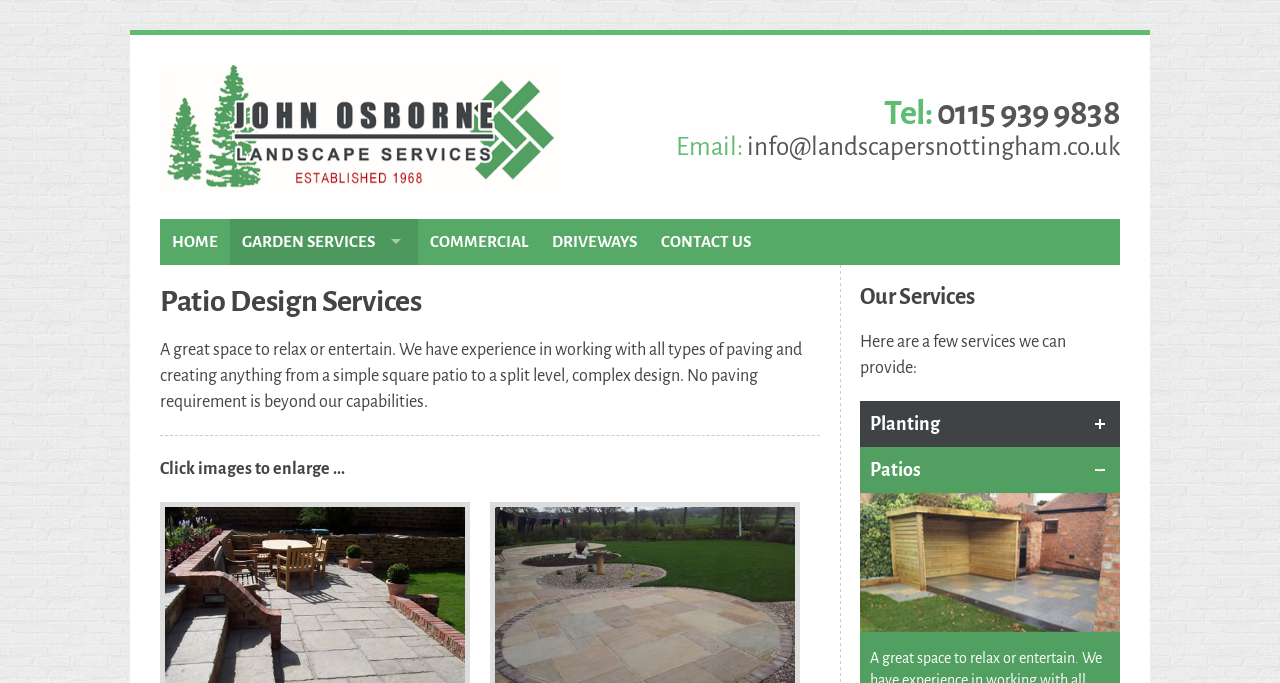Determine the bounding box coordinates of the clickable region to follow the instruction: "Call the phone number".

[0.728, 0.139, 0.875, 0.192]